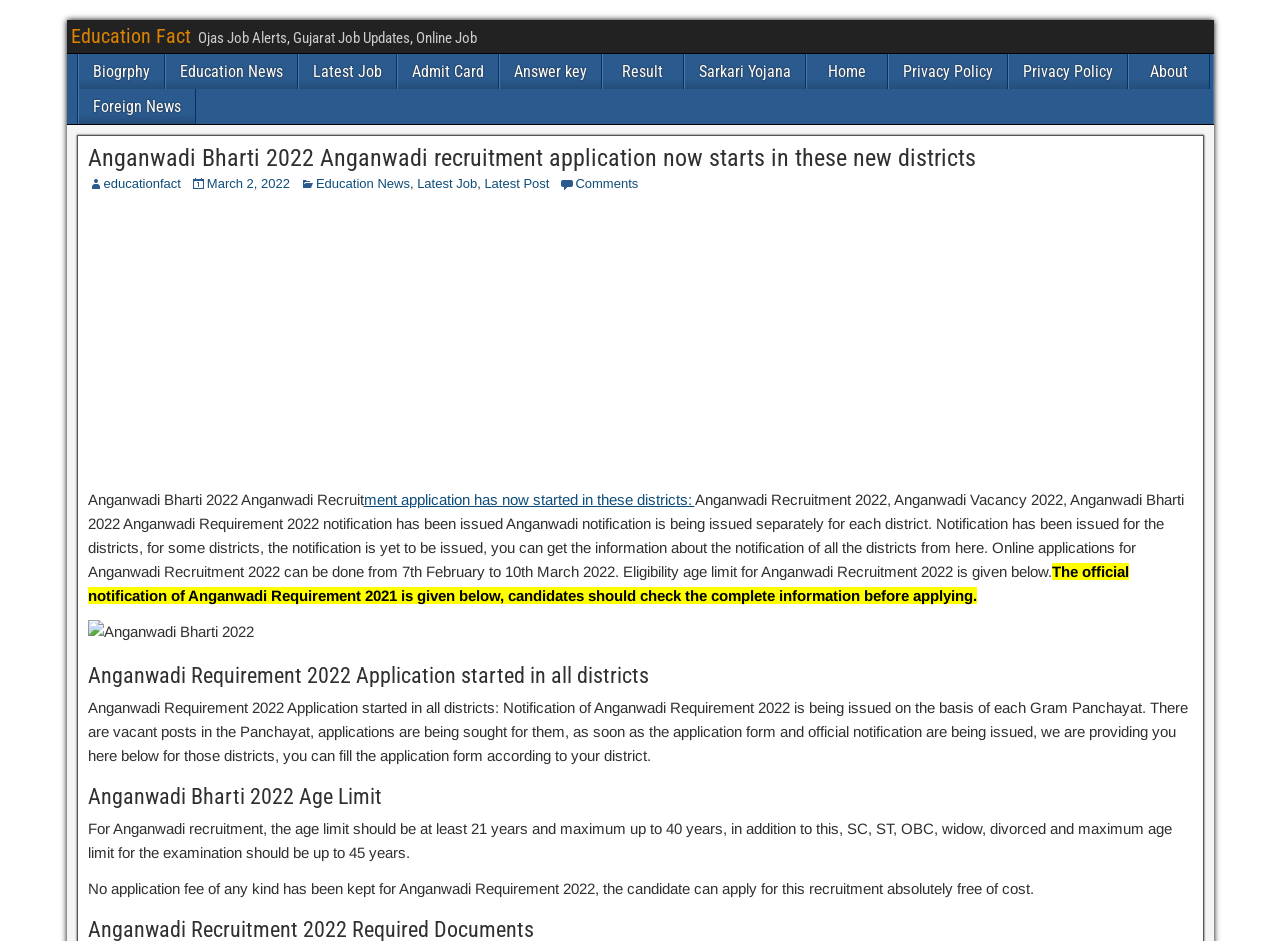Find the bounding box coordinates for the HTML element described in this sentence: "Foreign News". Provide the coordinates as four float numbers between 0 and 1, in the format [left, top, right, bottom].

[0.061, 0.094, 0.152, 0.132]